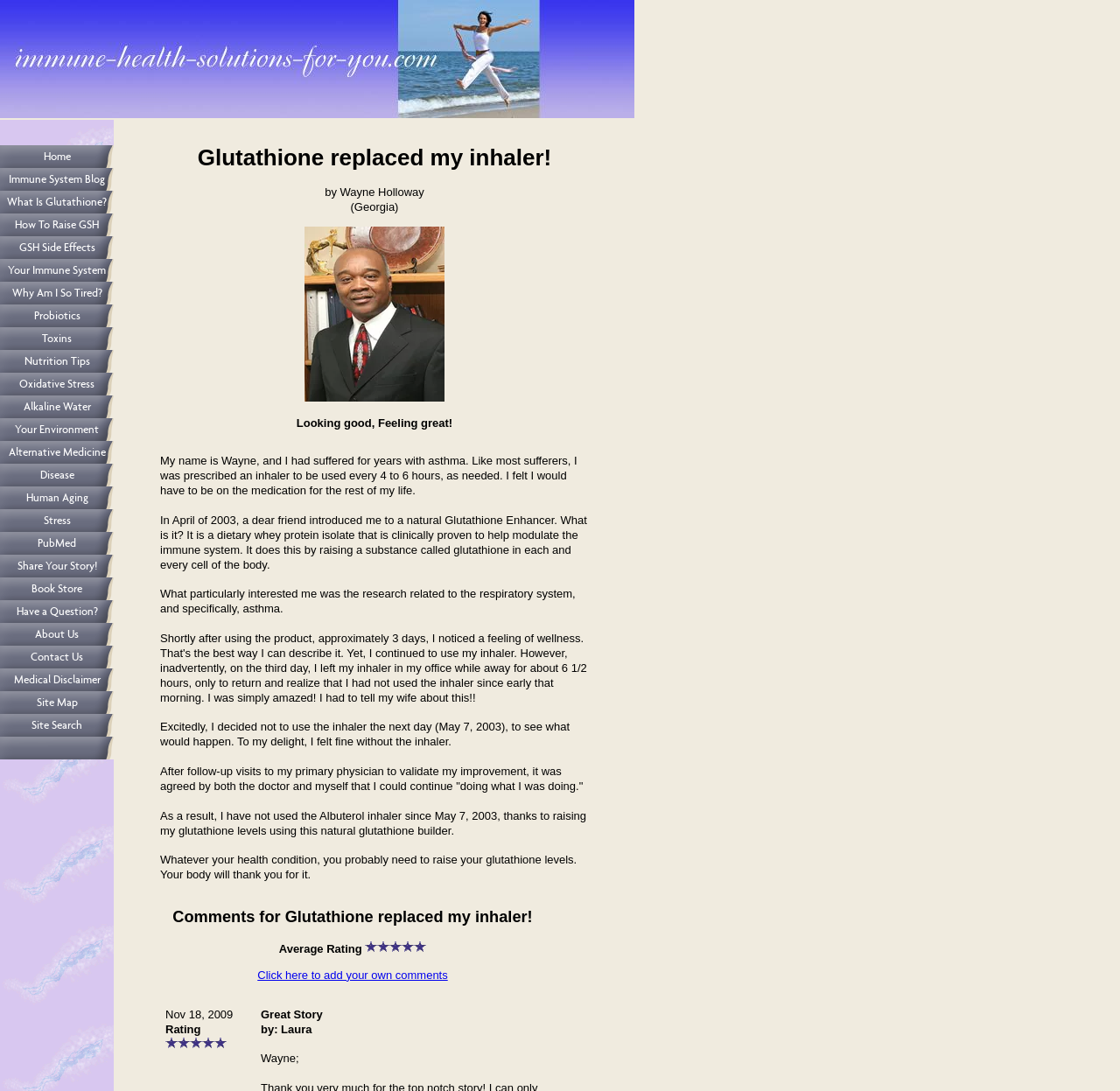Please identify the bounding box coordinates of the clickable element to fulfill the following instruction: "Click the 'Home' link". The coordinates should be four float numbers between 0 and 1, i.e., [left, top, right, bottom].

[0.0, 0.133, 0.102, 0.154]